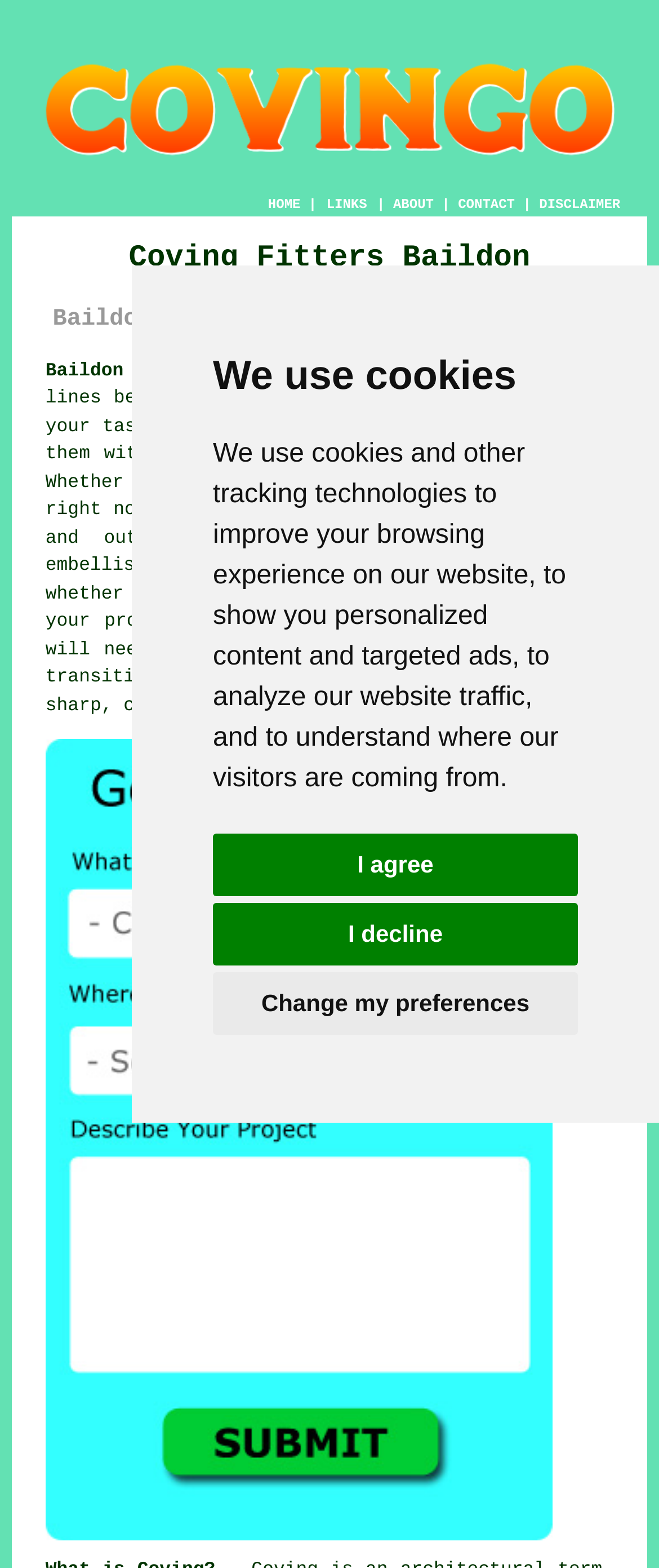Can you show the bounding box coordinates of the region to click on to complete the task described in the instruction: "View the About page"?

None